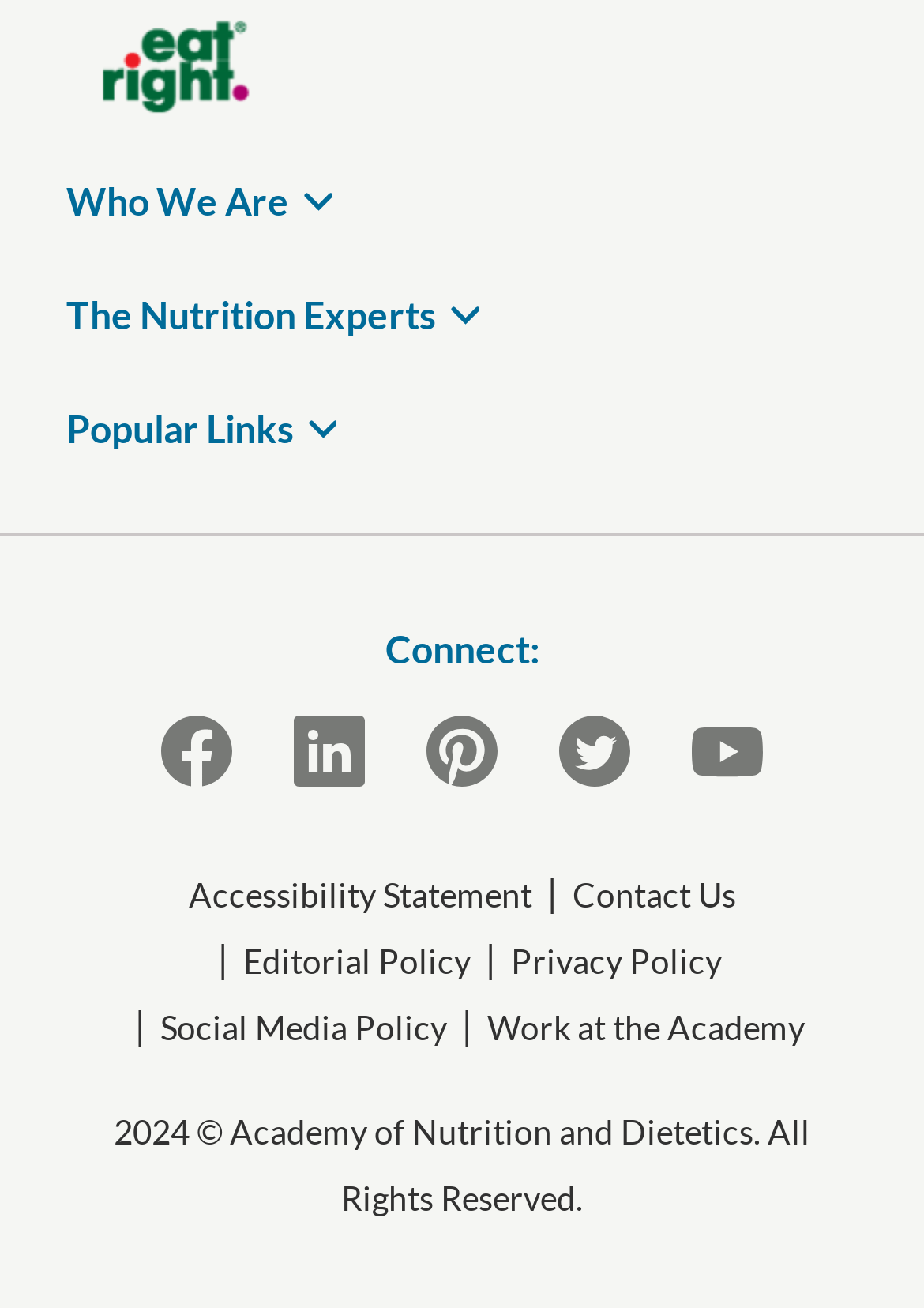Given the element description: "aria-label="Facebook"", predict the bounding box coordinates of this UI element. The coordinates must be four float numbers between 0 and 1, given as [left, top, right, bottom].

[0.162, 0.546, 0.264, 0.601]